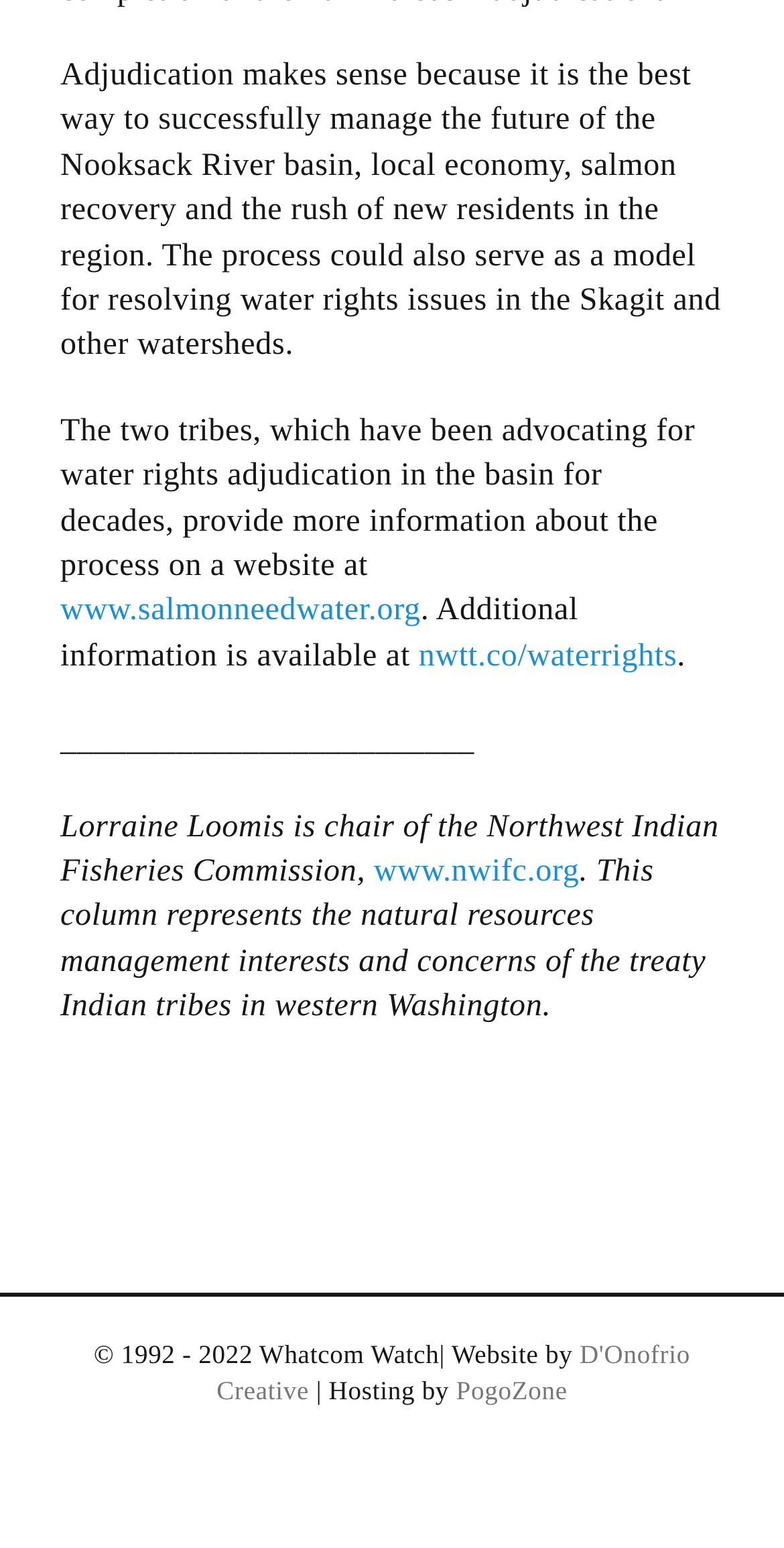From the given element description: "Twitter", find the bounding box for the UI element. Provide the coordinates as four float numbers between 0 and 1, in the order [left, top, right, bottom].

[0.433, 0.931, 0.474, 0.952]